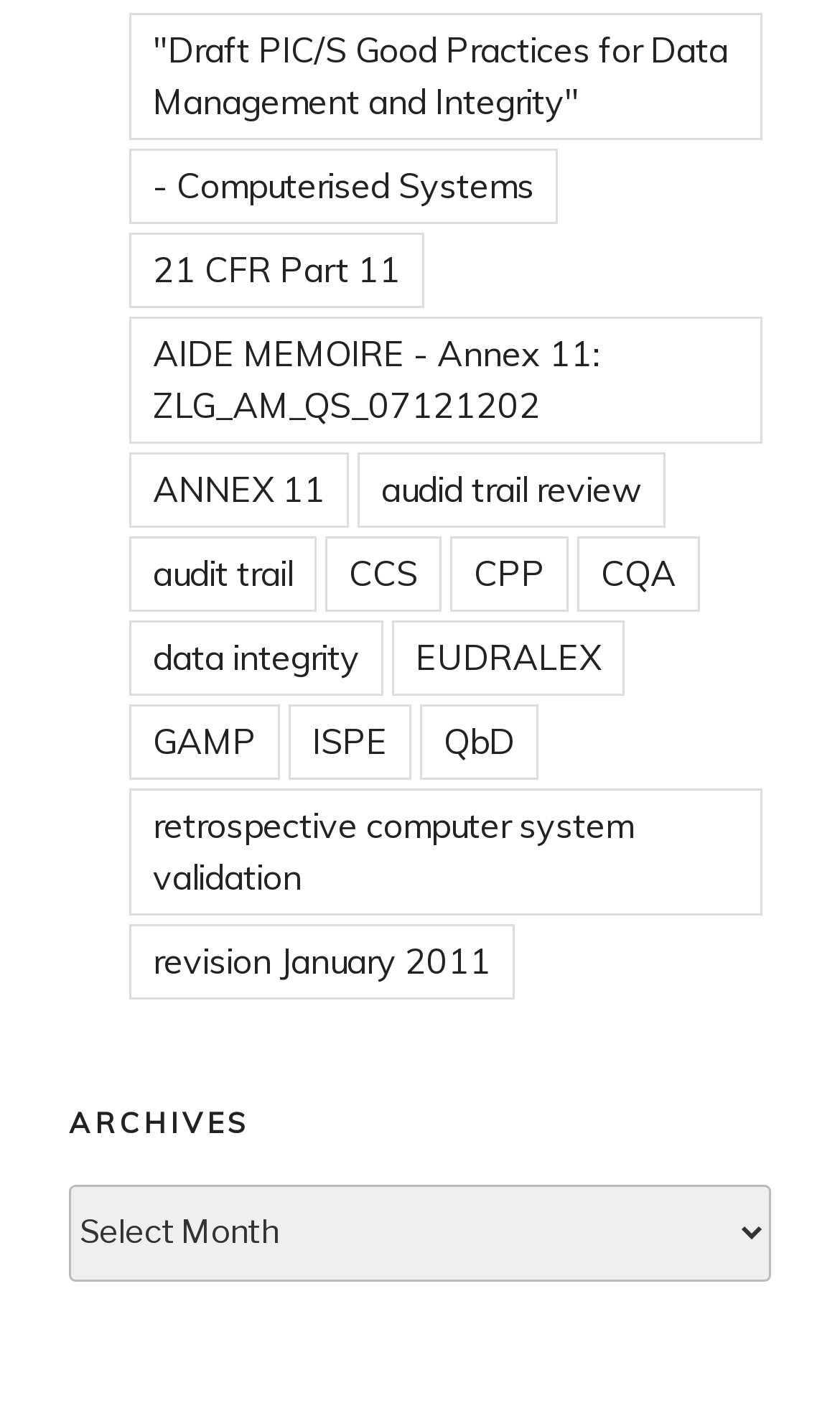Answer the question below using just one word or a short phrase: 
How many static text elements are on the webpage?

1